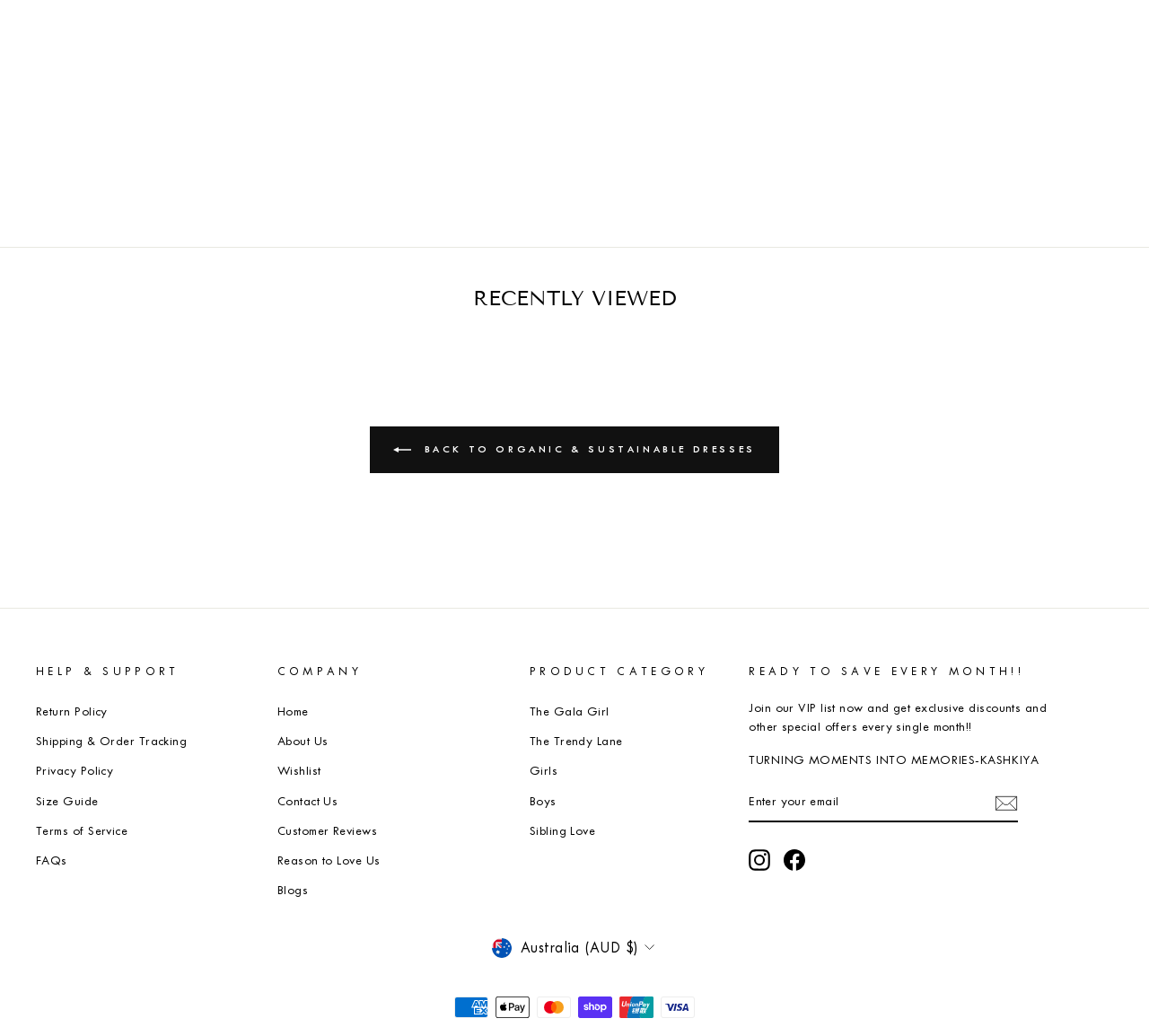Using the element description: "Return Policy", determine the bounding box coordinates for the specified UI element. The coordinates should be four float numbers between 0 and 1, [left, top, right, bottom].

[0.031, 0.674, 0.094, 0.7]